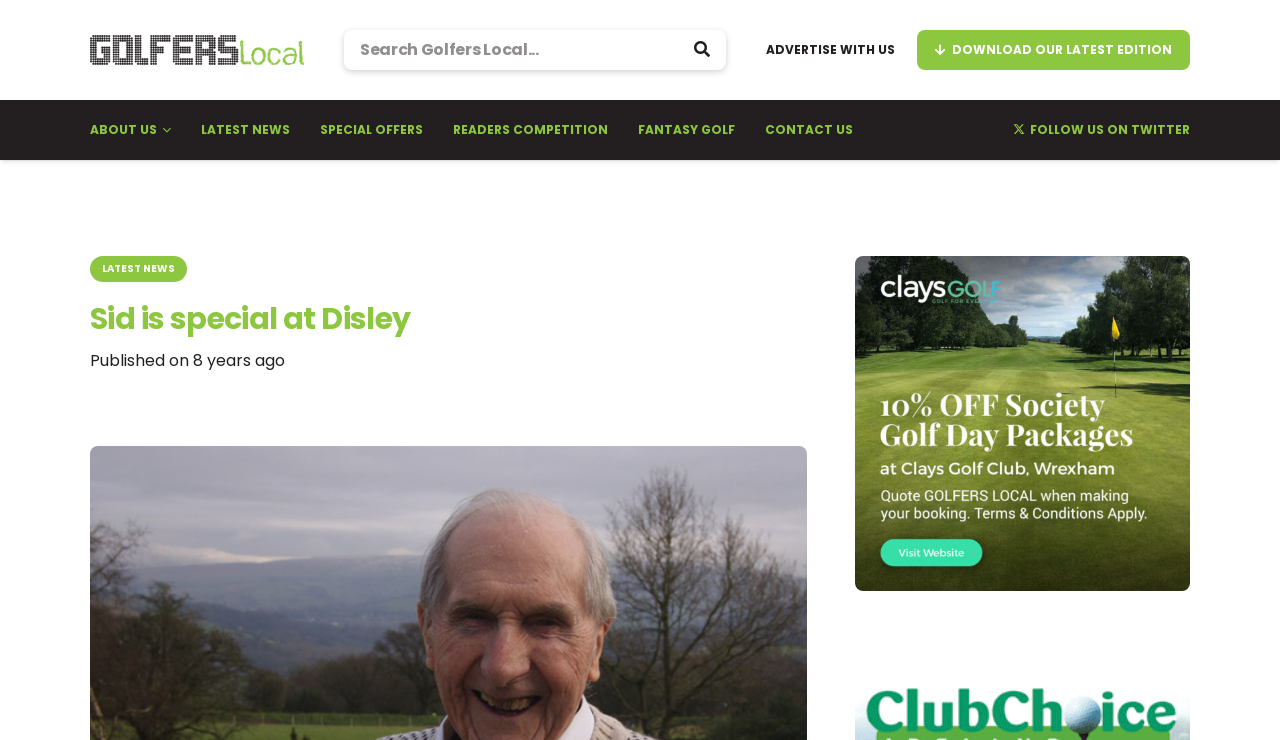Articulate a complete and detailed caption of the webpage elements.

The webpage is about a local golf news website, with a prominent headline "Sid is special at Disley" and a subheading that reads "A 96-YEAR-OLD member of Disley Golf Club has been granted special permission to use a golf buggy all-year-round – despite the fact the motorised vehicles are banned from the course". 

At the top left corner, there is a logo of "Golfers-Local-Logo" and a search bar with a placeholder text "Search Golfers Local..." and a search button next to it. 

Below the search bar, there are several navigation links, including "ABOUT US", "LATEST NEWS", "SPECIAL OFFERS", "READERS COMPETITION", "FANTASY GOLF", and "CONTACT US", arranged horizontally. 

On the top right corner, there are three more links: "ADVERTISE WITH US", "DOWNLOAD OUR LATEST EDITION", and "FOLLOW US ON TWITTER" with a Twitter icon. 

The main content area has a heading "Sid is special at Disley" followed by a timestamp "6 February 2016 at 04:00:10 Europe/London" and a note "Published on 8 years ago". 

At the bottom of the page, there is a link "clays-golf-wrexham-society-golf-packages" that takes up most of the width.